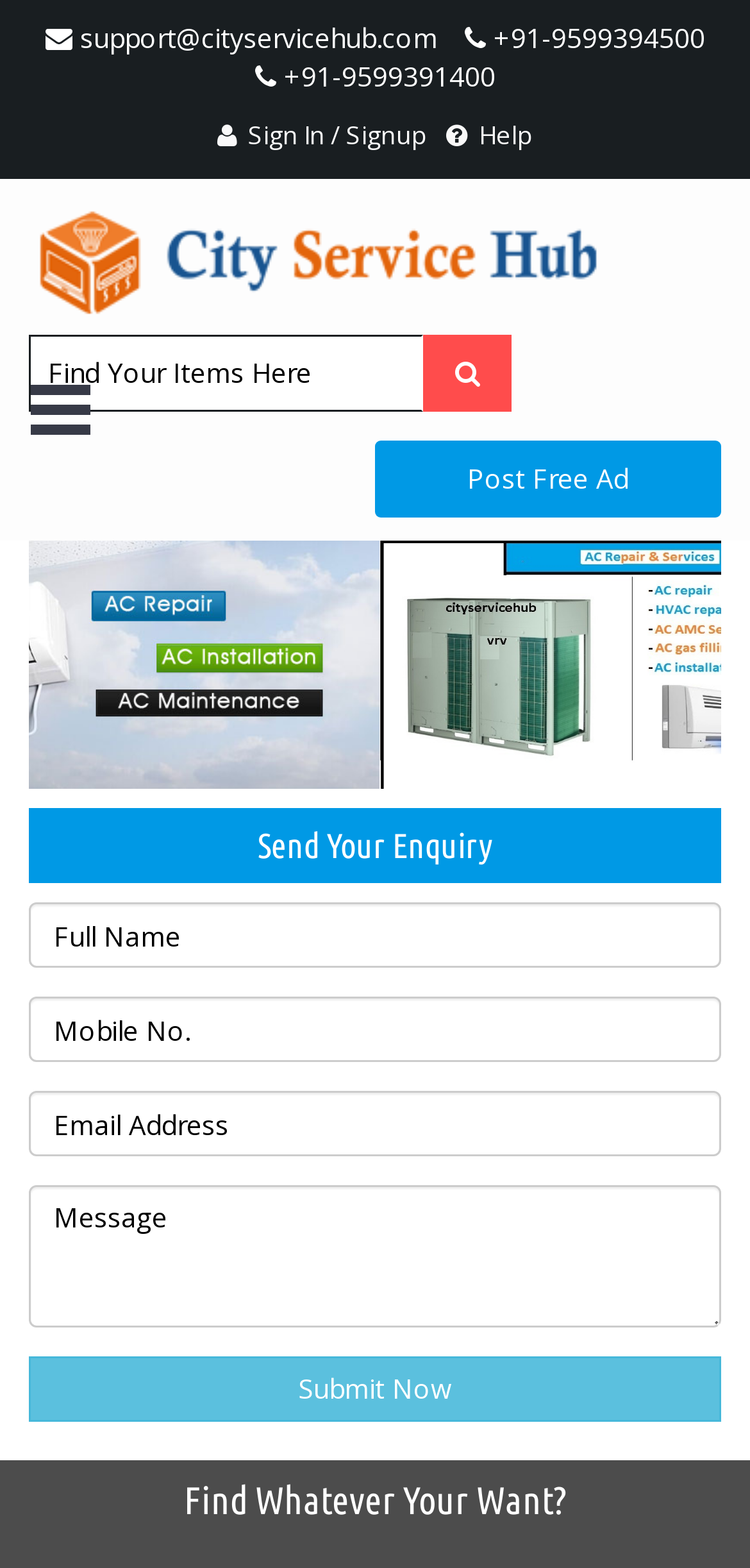What is the phone number to contact for AC repair?
From the image, respond with a single word or phrase.

+91-9599394500